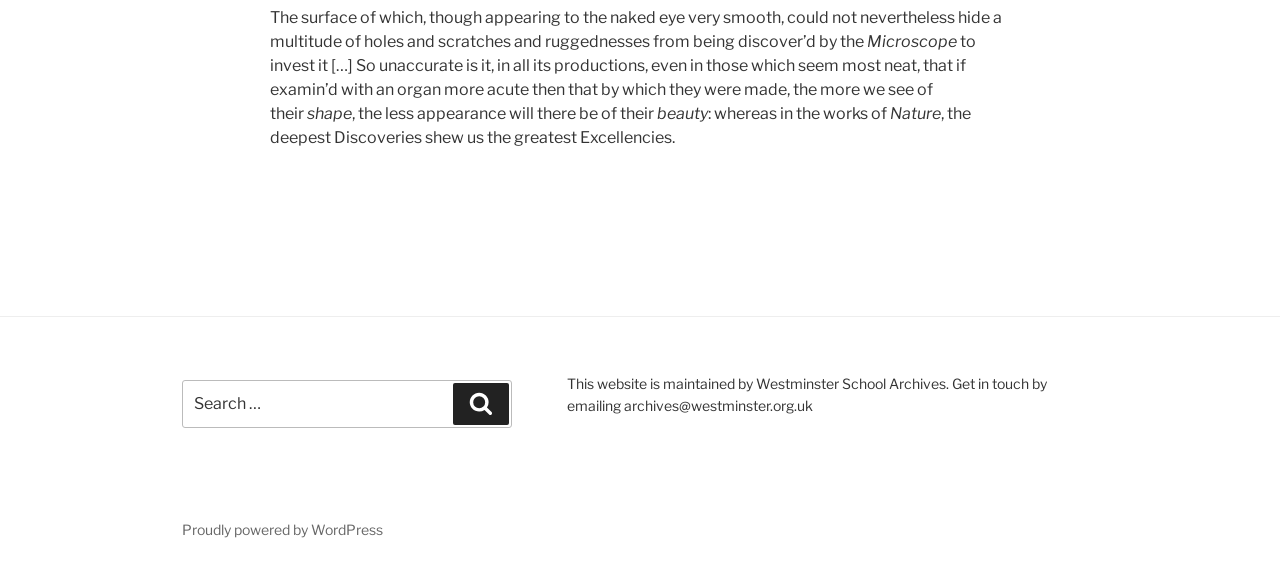What is the last word in the main text?
Please provide a single word or phrase answer based on the image.

Excellencies